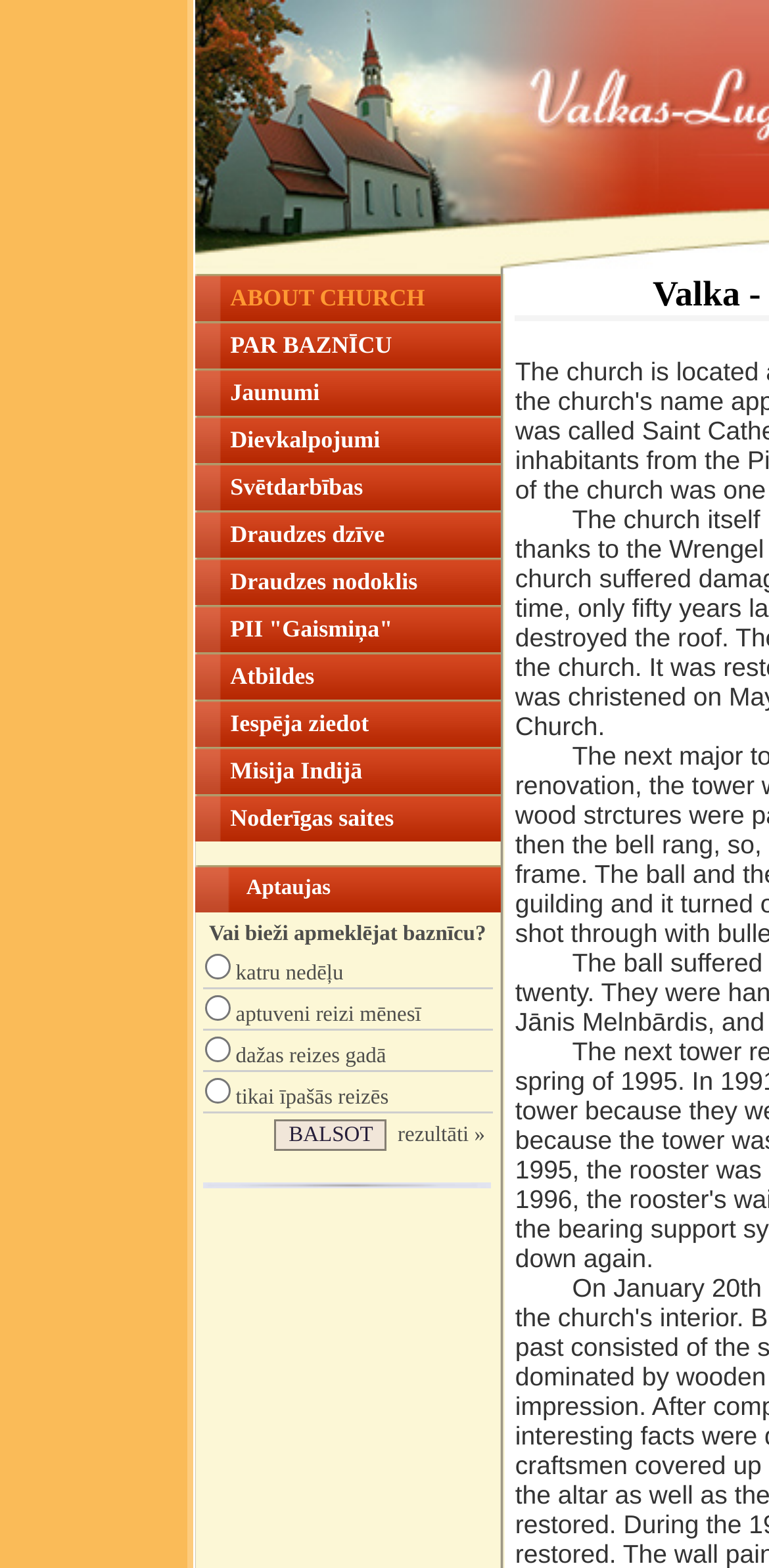Return the bounding box coordinates of the UI element that corresponds to this description: "parent_node: katru nedēļu name="mvote" value="1"". The coordinates must be given as four float numbers in the range of 0 and 1, [left, top, right, bottom].

[0.266, 0.608, 0.299, 0.625]